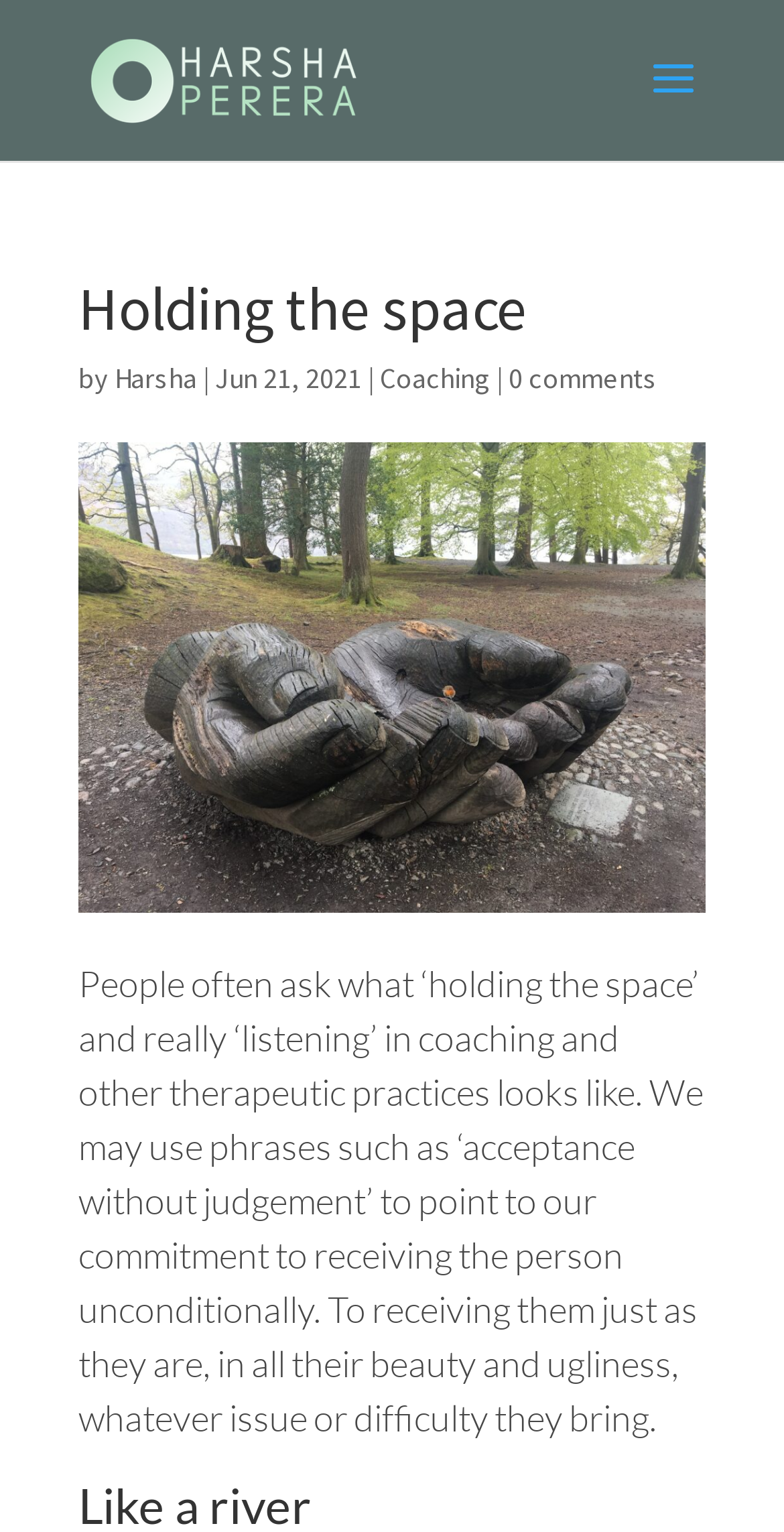Give a one-word or one-phrase response to the question:
What is the topic of the article?

Holding the space